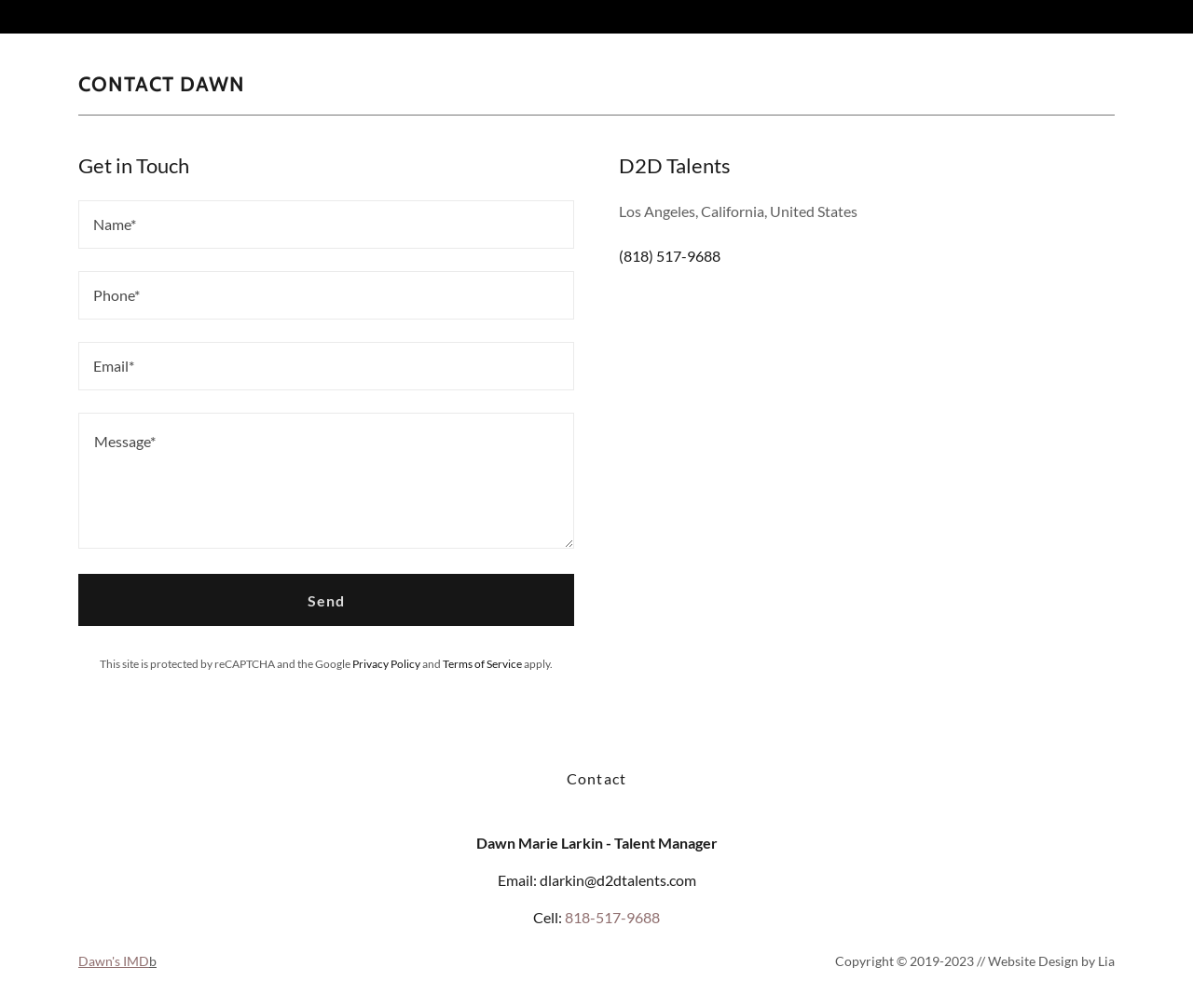Given the element description Terms of Service, identify the bounding box coordinates for the UI element on the webpage screenshot. The format should be (top-left x, top-left y, bottom-right x, bottom-right y), with values between 0 and 1.

[0.371, 0.652, 0.438, 0.666]